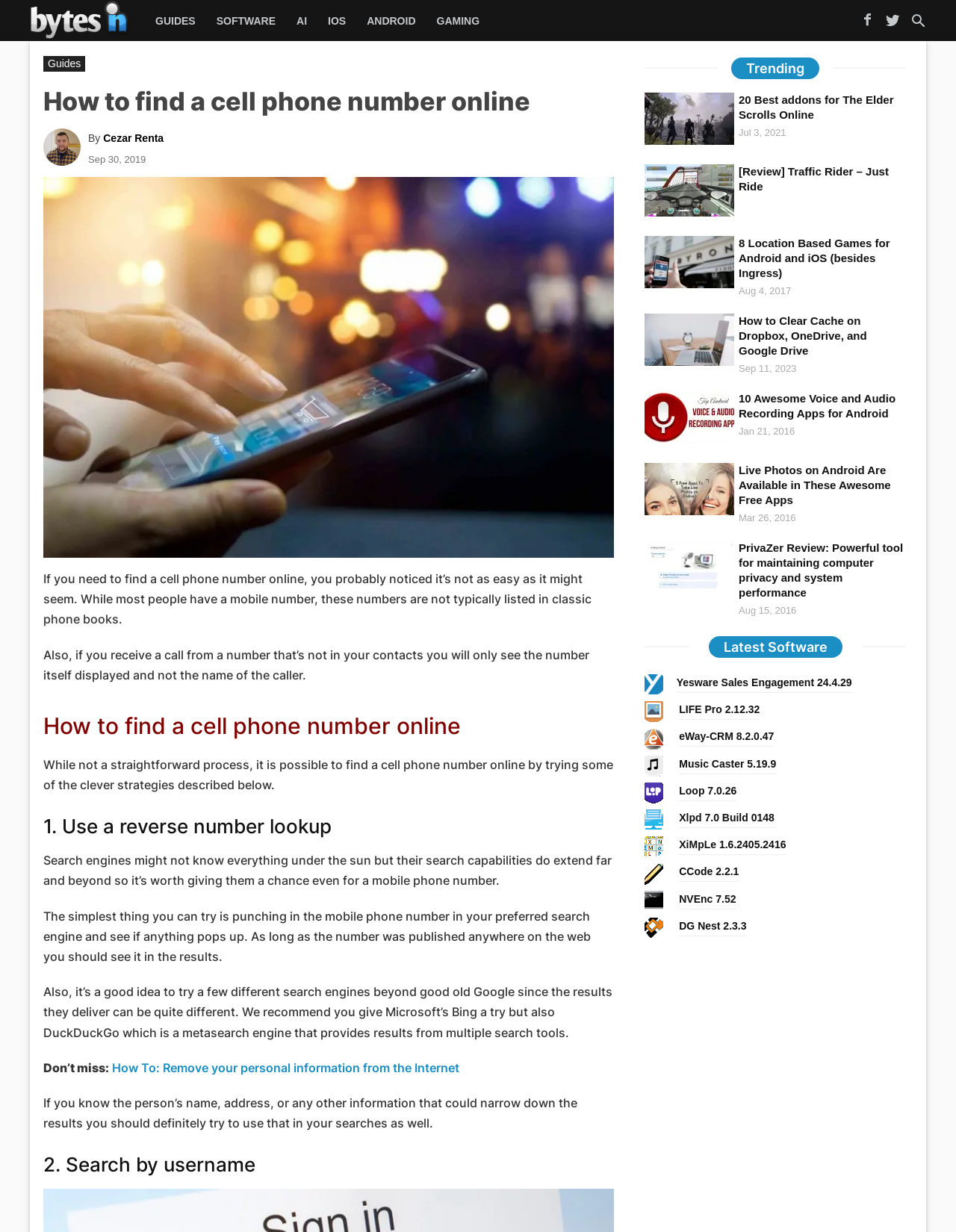What is the topic of the article?
Please look at the screenshot and answer in one word or a short phrase.

Finding a cell phone number online